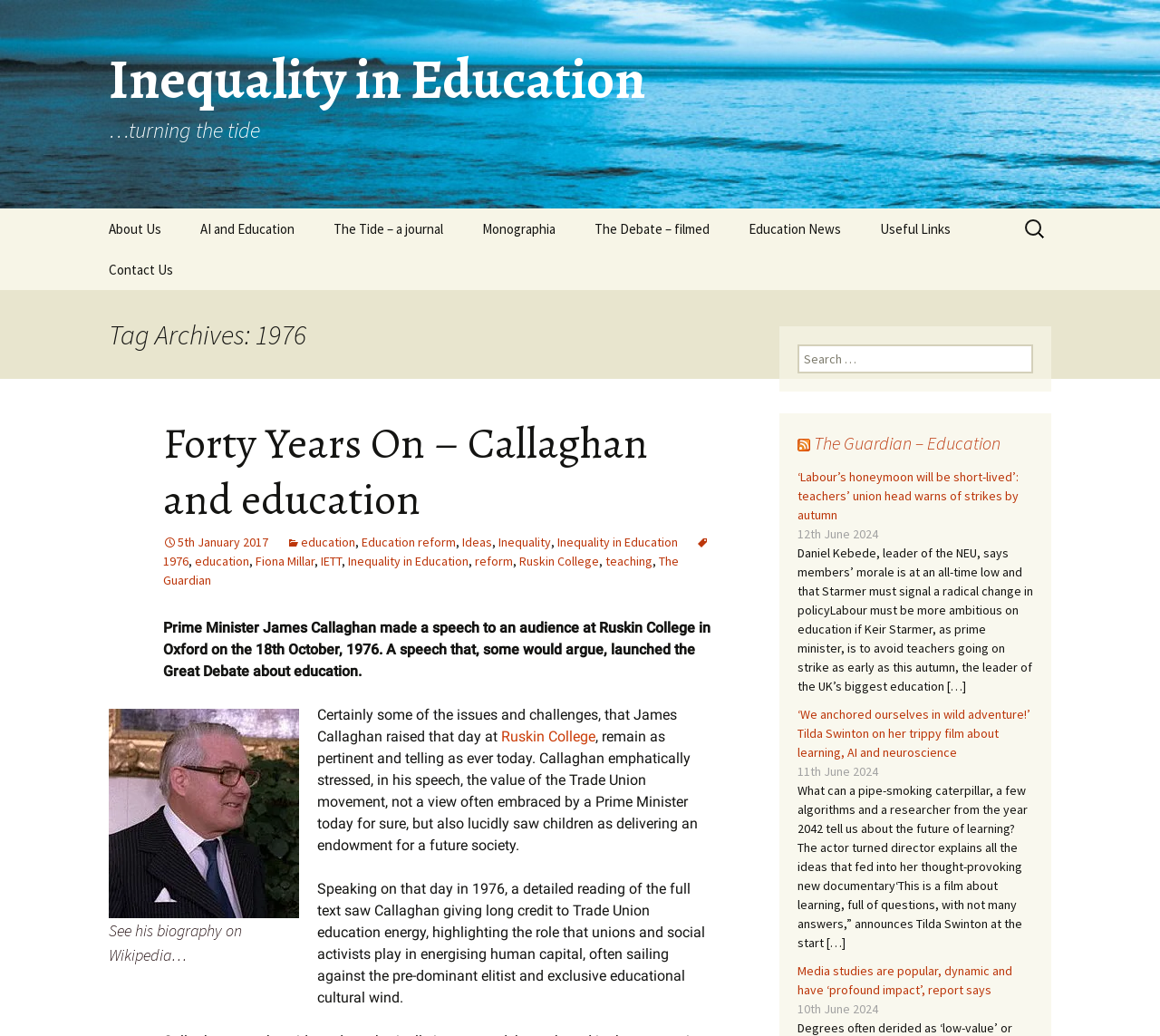Generate the text of the webpage's primary heading.

Inequality in Education